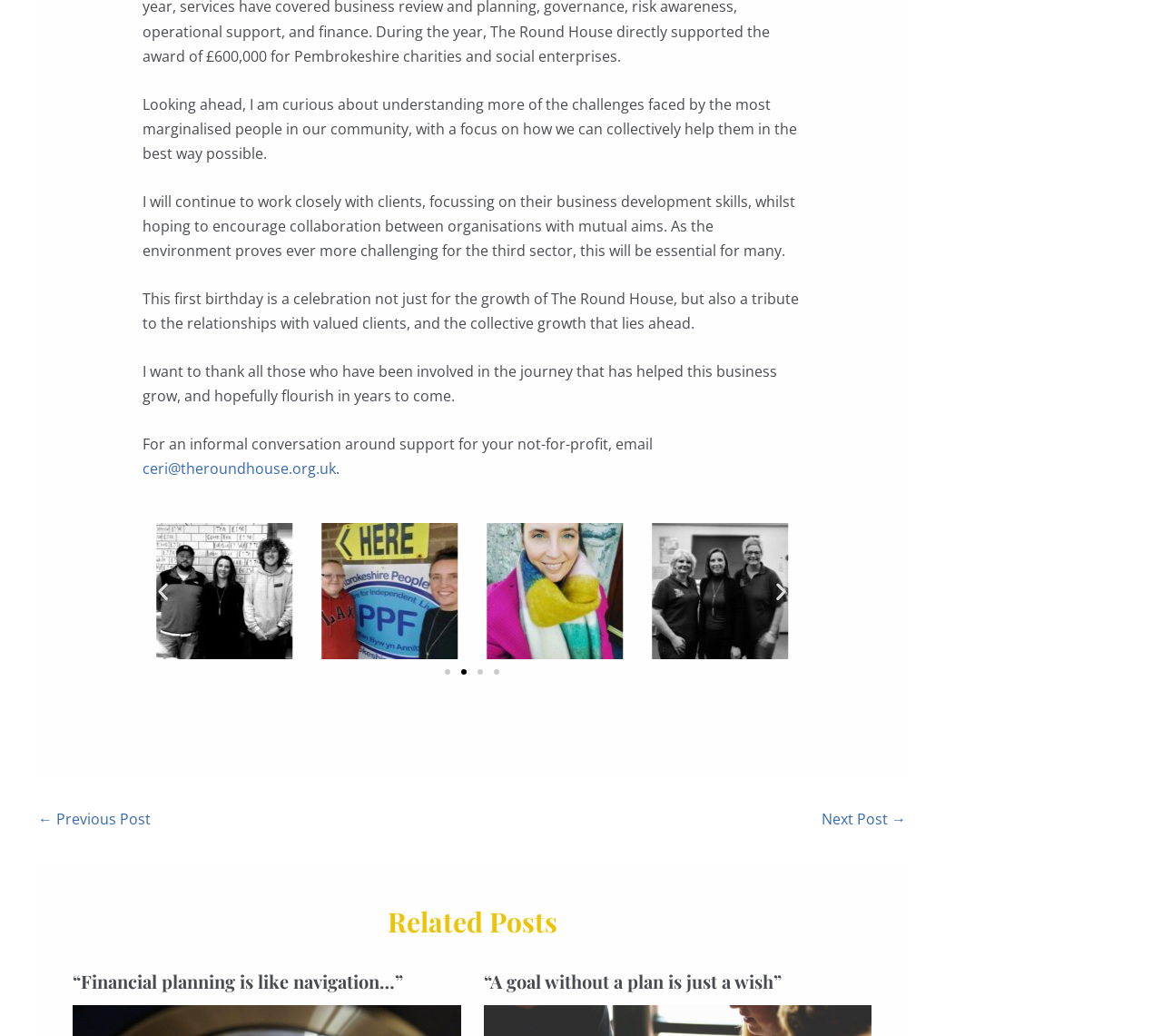What is the purpose of the 'Previous slide' and 'Next slide' buttons?
Refer to the screenshot and answer in one word or phrase.

To navigate the carousel